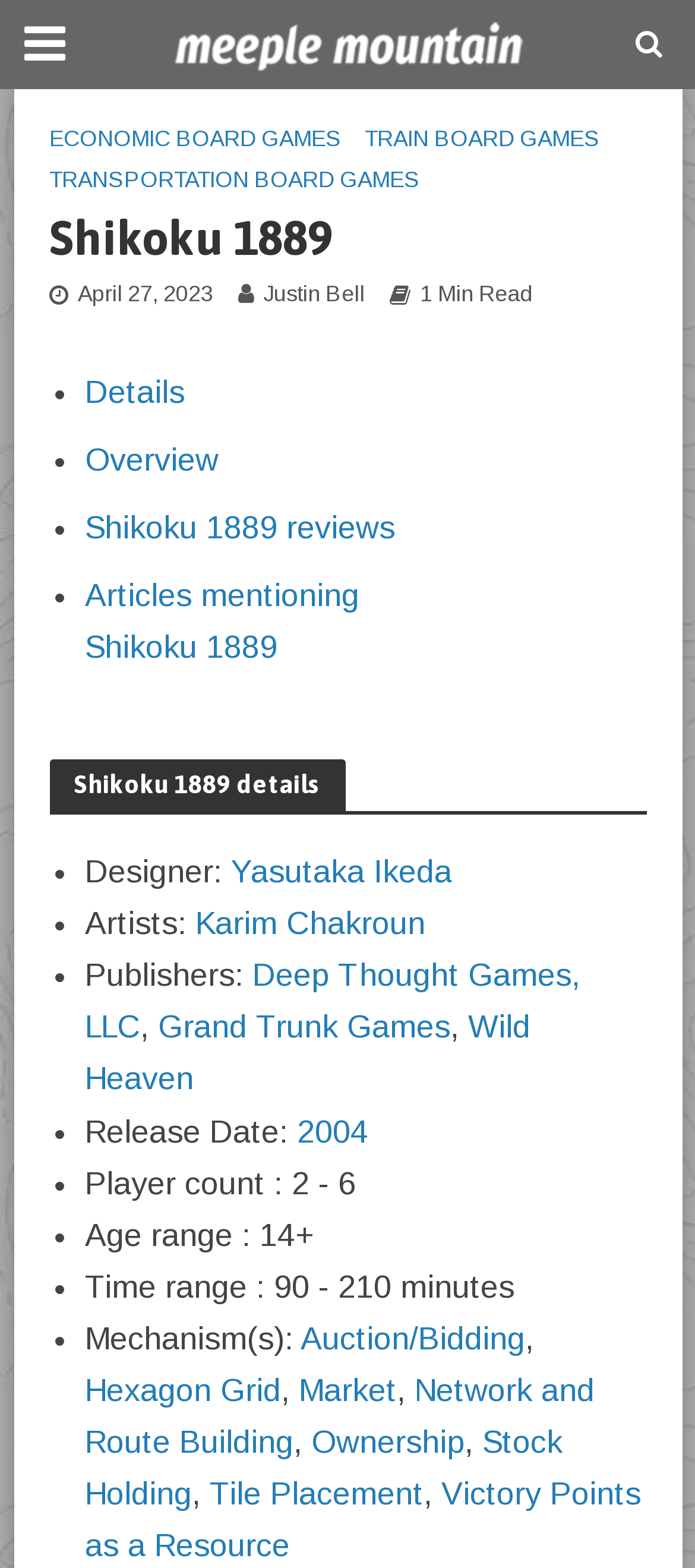Using the provided element description: "Victory Points as a Resource", identify the bounding box coordinates. The coordinates should be four floats between 0 and 1 in the order [left, top, right, bottom].

[0.122, 0.942, 0.922, 0.997]